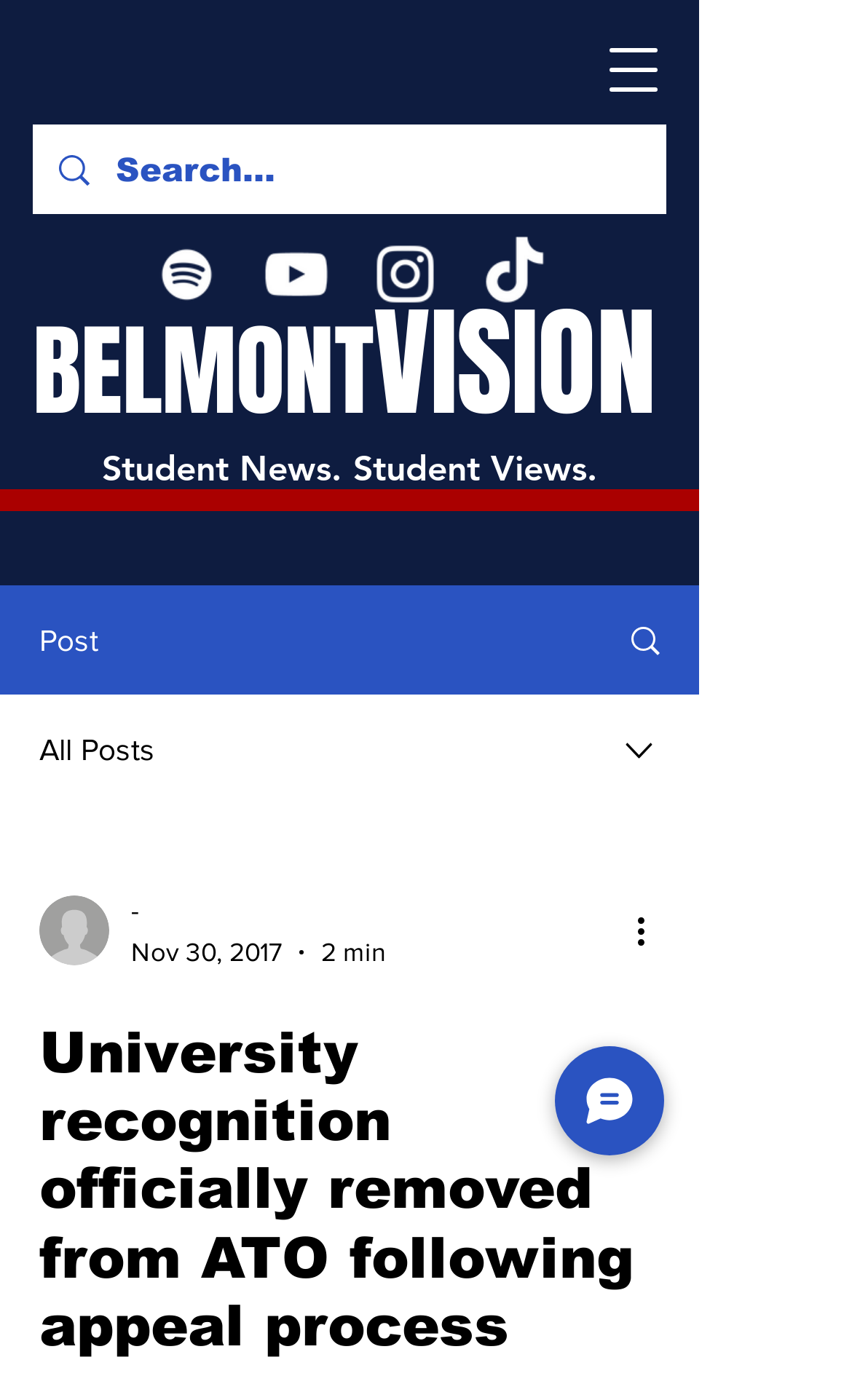Use the details in the image to answer the question thoroughly: 
What is the name of the section below the navigation menu?

I read the heading below the navigation menu, which is 'Student News. Student Views.', and determined that it is the name of the section.